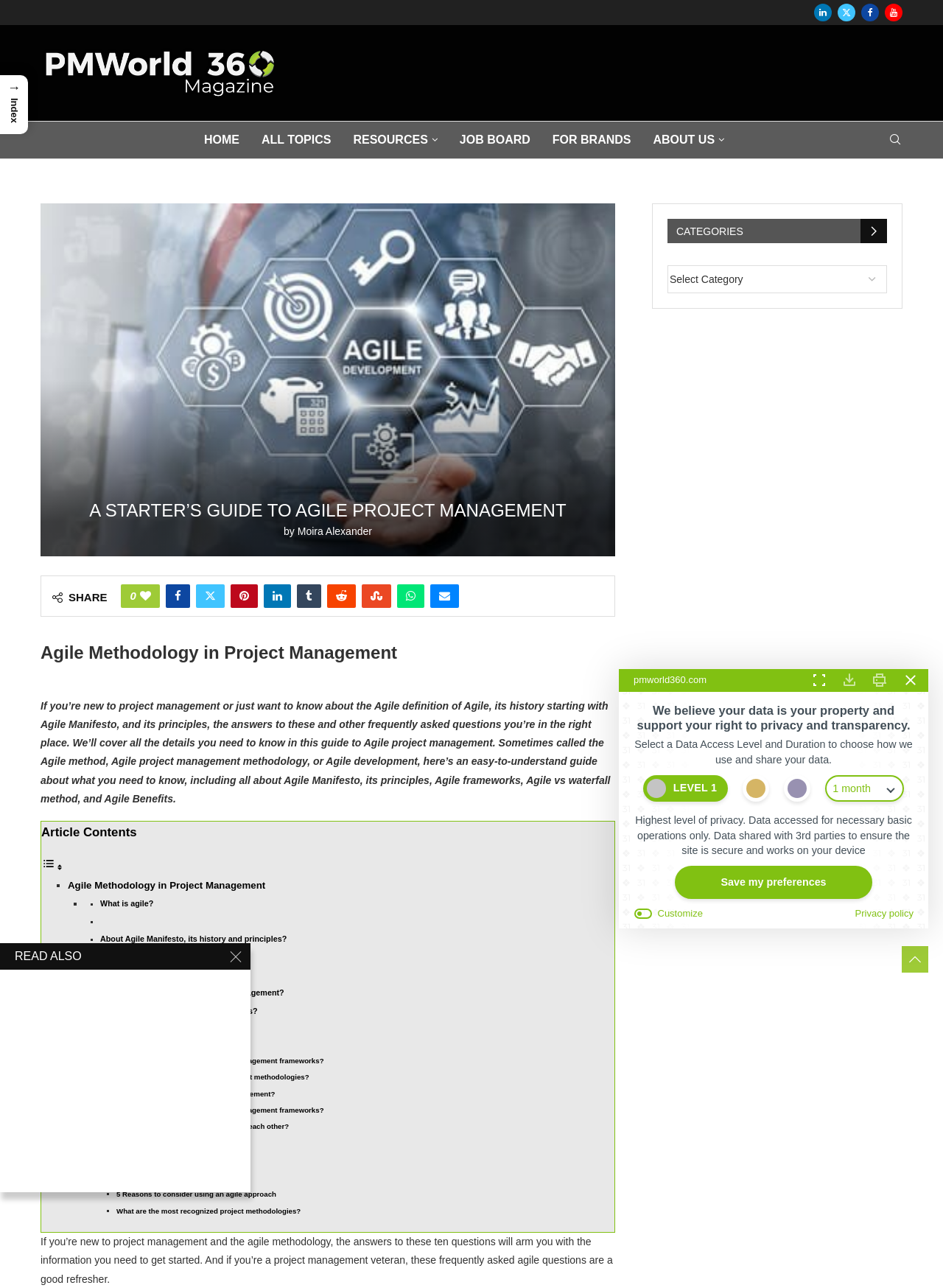Please answer the following question using a single word or phrase: 
How many questions are answered in the article?

10